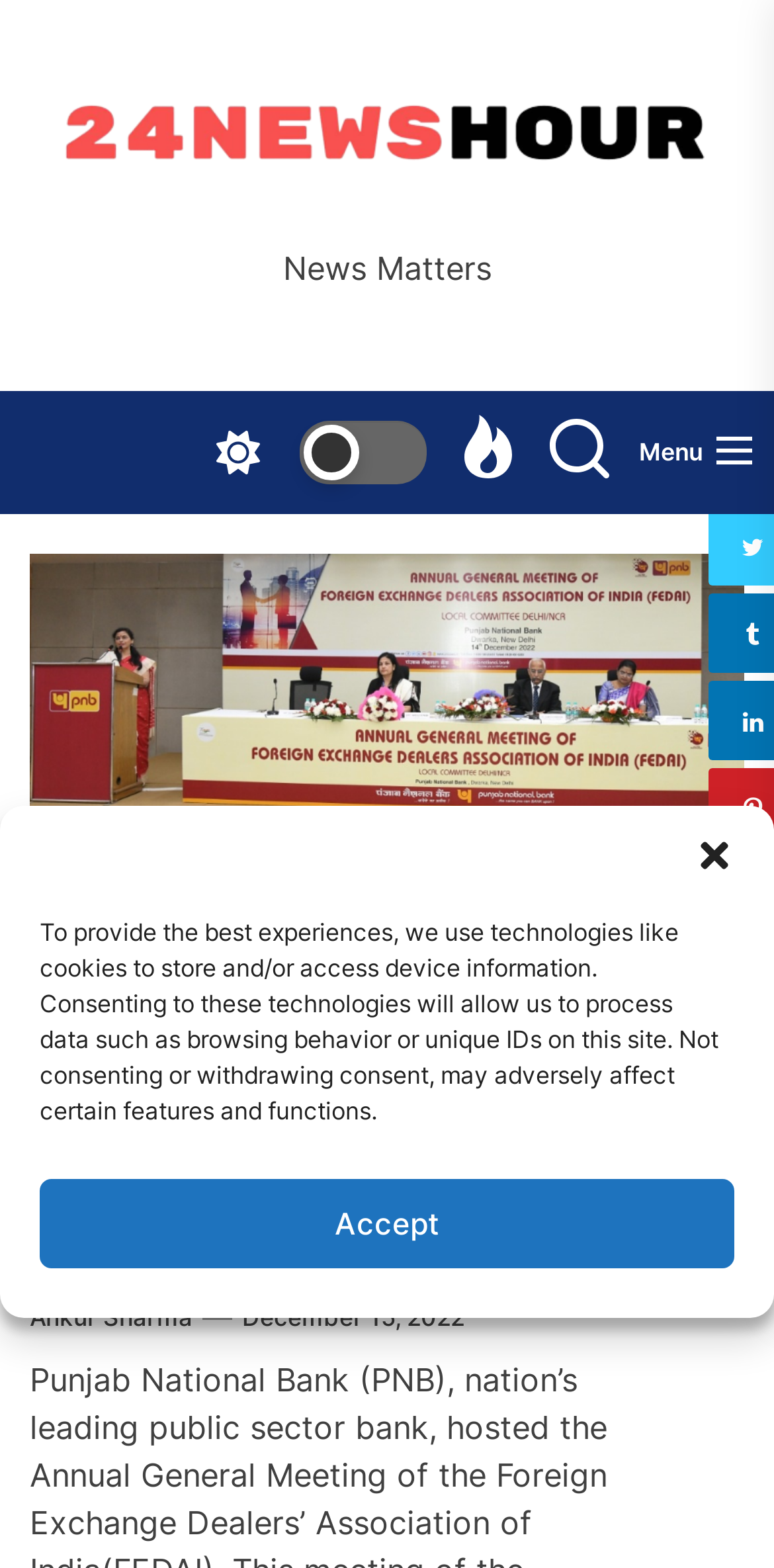What is the name of the news section?
Answer the question in a detailed and comprehensive manner.

The news section is labeled as 'News Matters' which is a static text element on the webpage, indicating that this section is dedicated to news-related content.